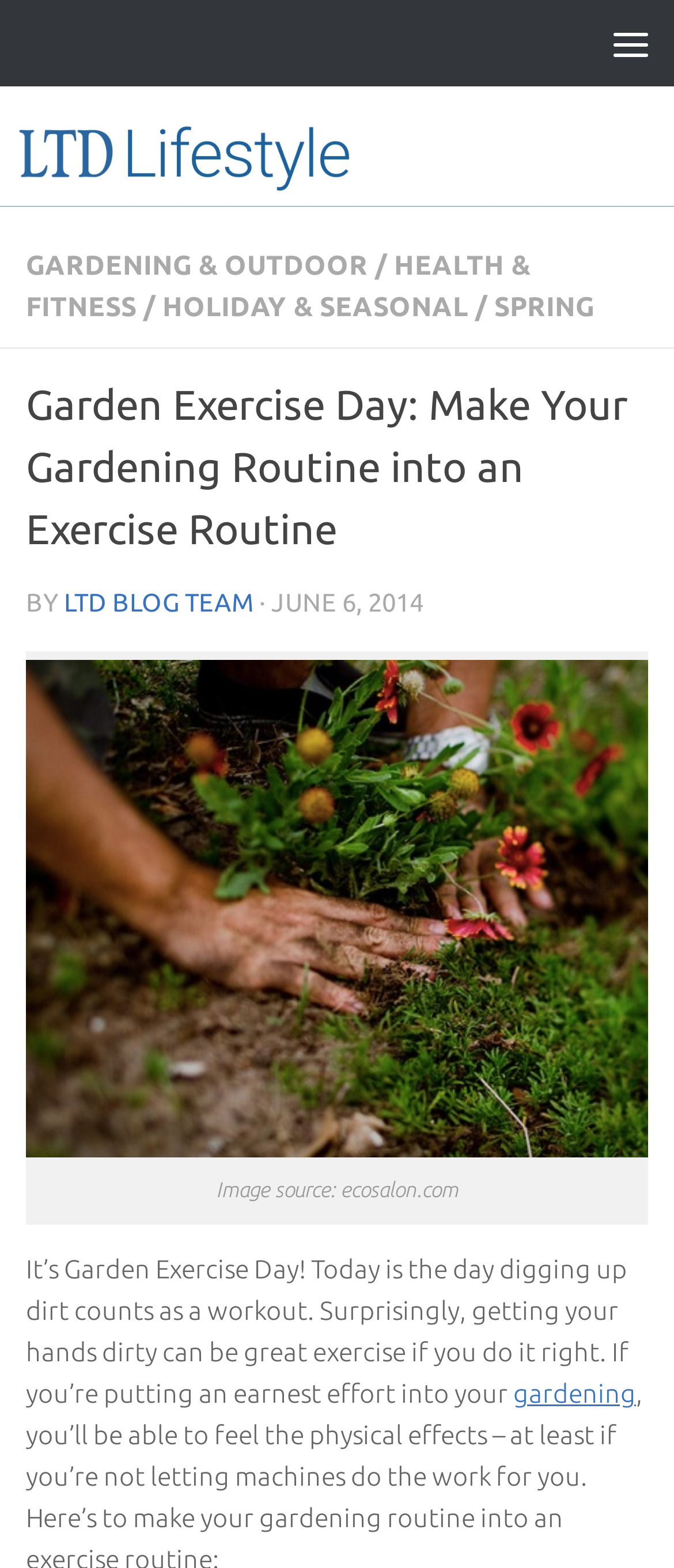Determine the bounding box coordinates of the element that should be clicked to execute the following command: "Go to 'GARDENING & OUTDOOR'".

[0.038, 0.159, 0.546, 0.179]